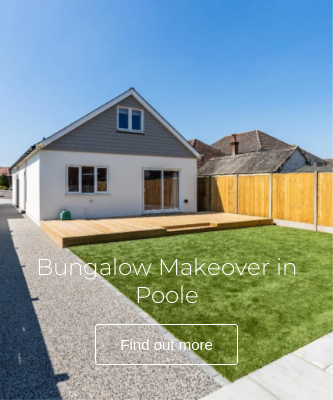Explain what is happening in the image with elaborate details.

This image showcases a beautifully renovated bungalow situated in Poole. The exterior features a modern design, highlighted by a spacious deck that seamlessly transitions into a well-kept lawn. Surrounding the property are complementing wooden fences that provide privacy while maximizing outdoor space. The sunny blue sky adds to the inviting atmosphere of the home, making it an appealing setting for relaxation and outdoor activities. Below the image, there is a call-to-action button inviting viewers to "Find out more," encouraging them to explore additional details about the bungalow makeover project.